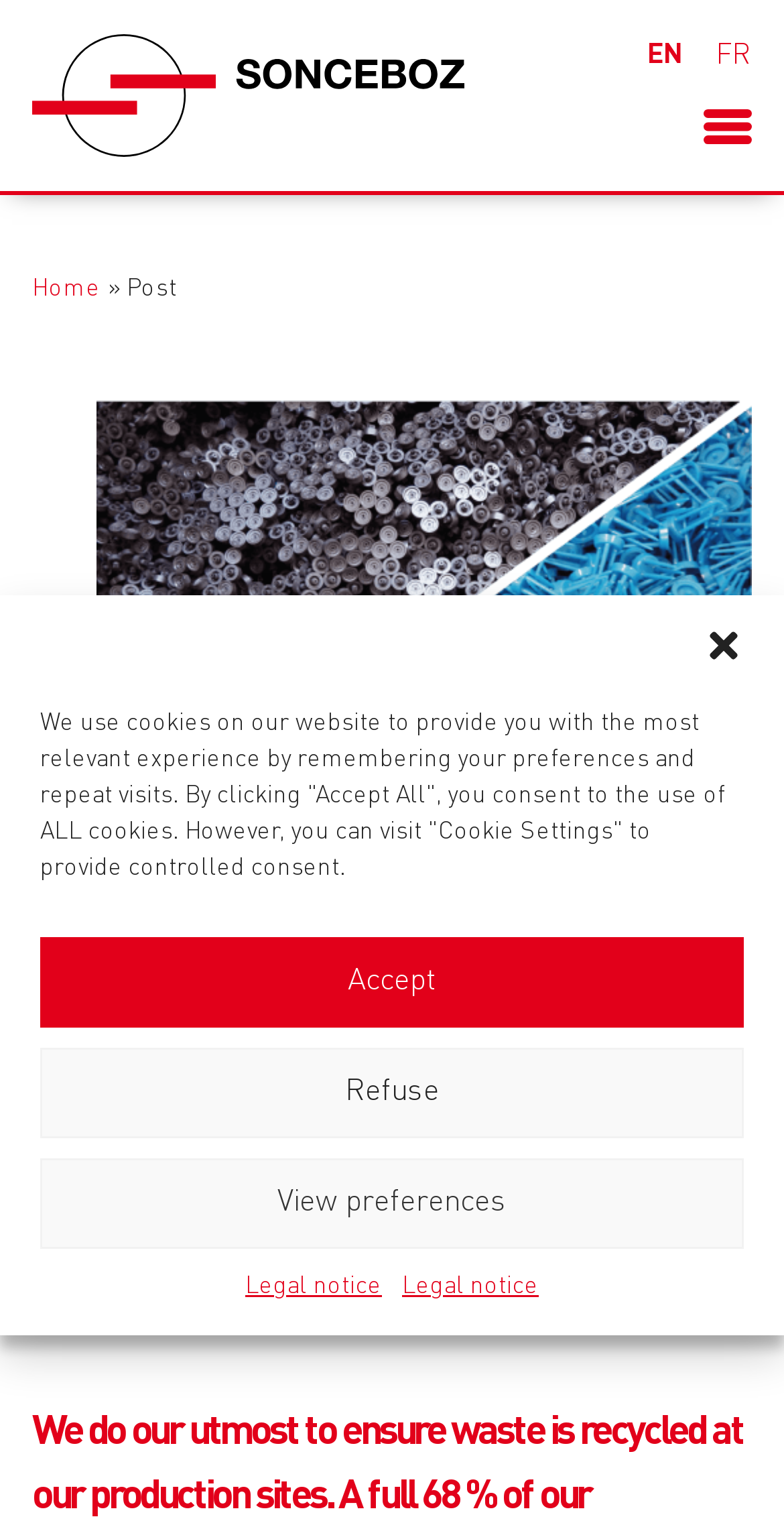Use a single word or phrase to answer this question: 
How many language options are available?

2